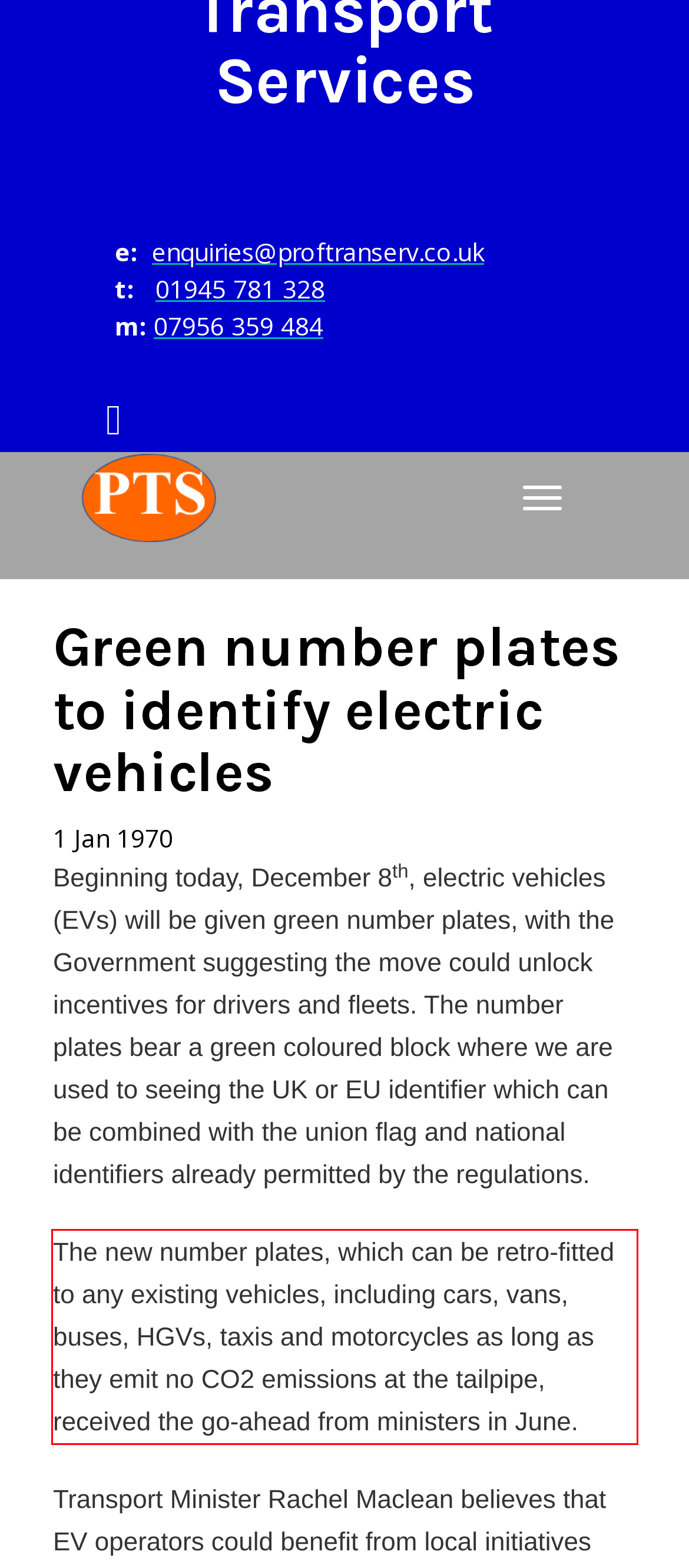Please identify and extract the text from the UI element that is surrounded by a red bounding box in the provided webpage screenshot.

The new number plates, which can be retro-fitted to any existing vehicles, including cars, vans, buses, HGVs, taxis and motorcycles as long as they emit no CO2 emissions at the tailpipe, received the go-ahead from ministers in June.